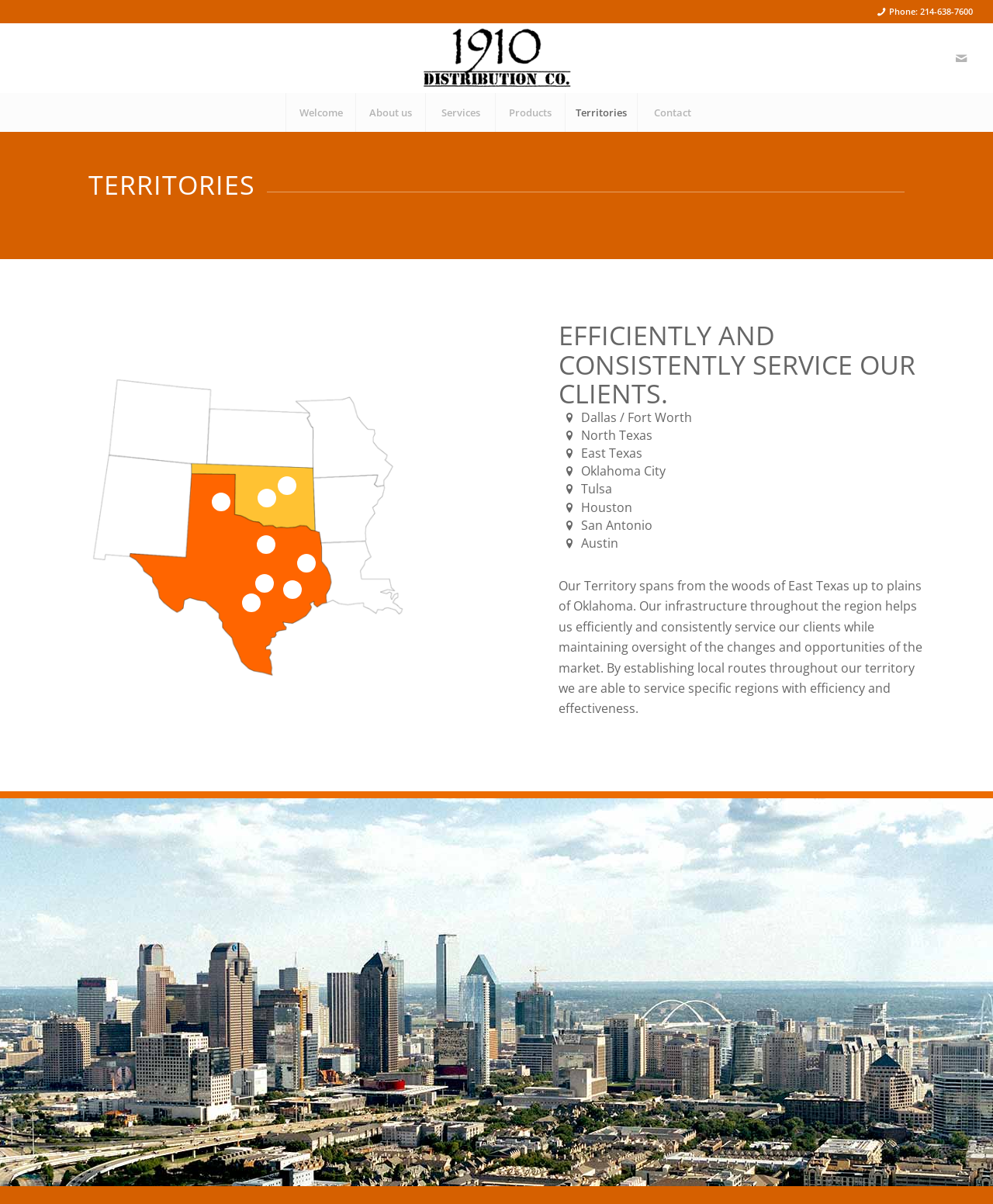Give a concise answer using one word or a phrase to the following question:
What is the phone number?

214-638-7600